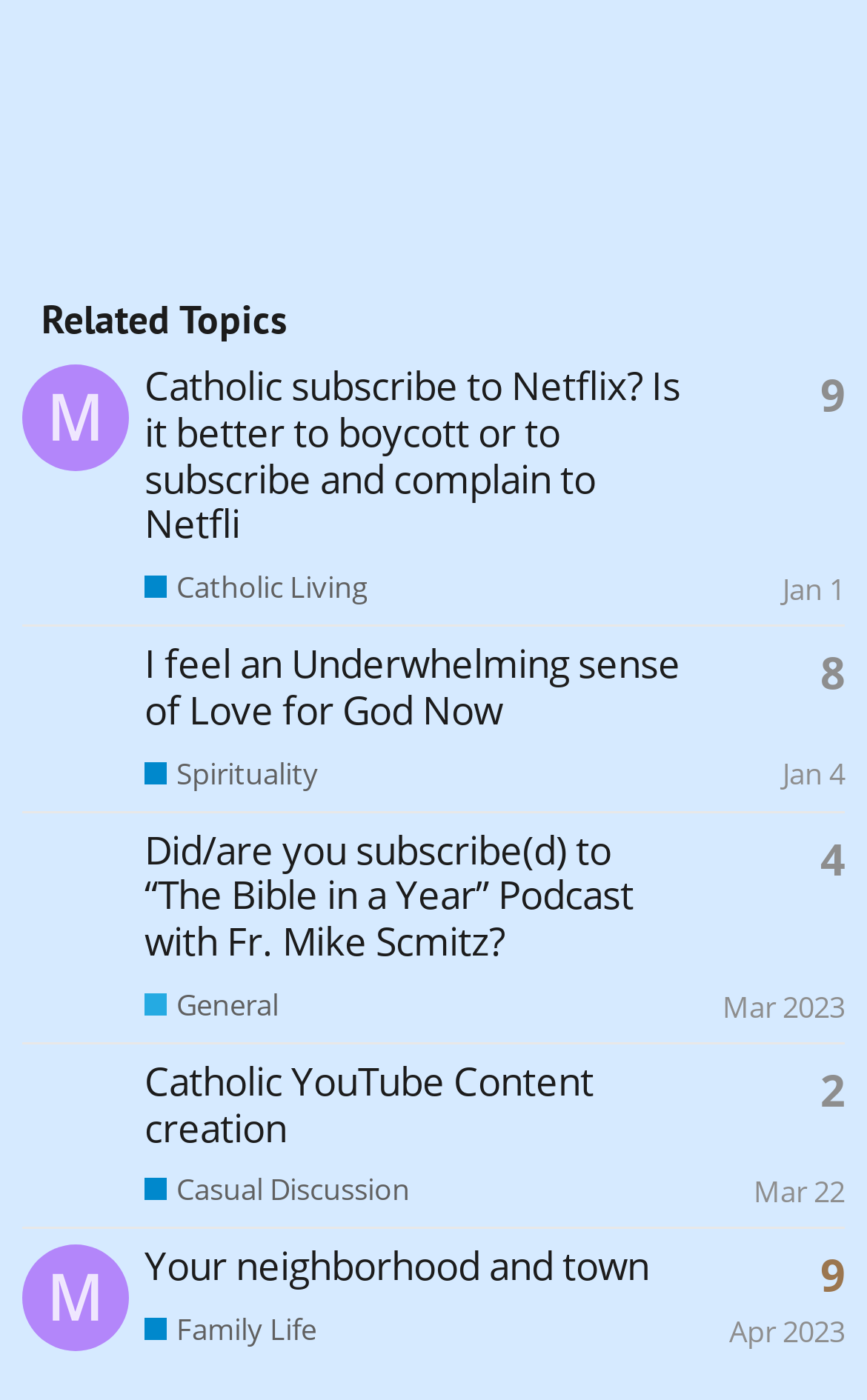Identify the bounding box coordinates of the section that should be clicked to achieve the task described: "View topic 'I feel an Underwhelming sense of Love for God Now'".

[0.167, 0.456, 0.785, 0.525]